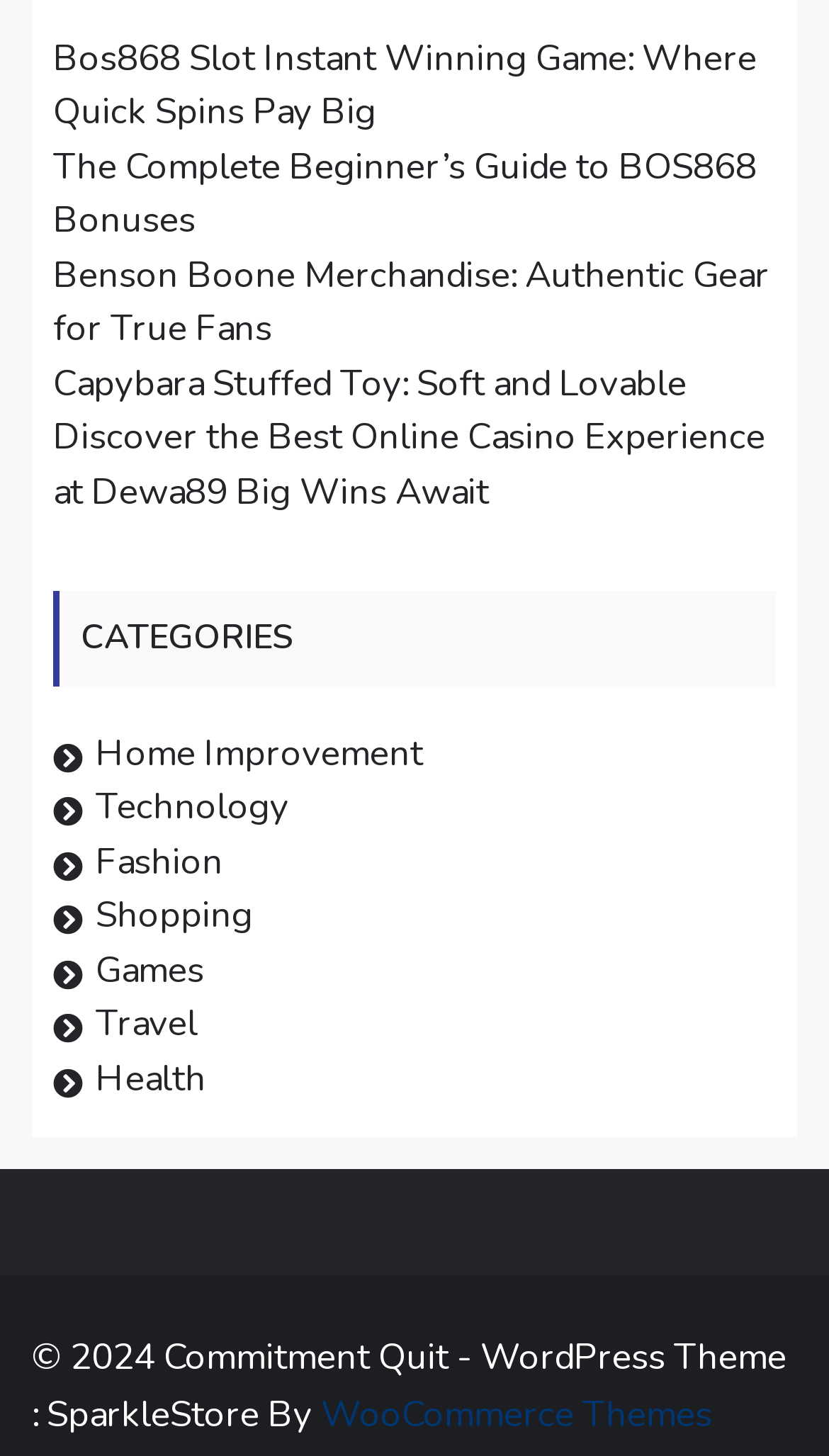Bounding box coordinates are specified in the format (top-left x, top-left y, bottom-right x, bottom-right y). All values are floating point numbers bounded between 0 and 1. Please provide the bounding box coordinate of the region this sentence describes: Health

[0.115, 0.723, 0.249, 0.757]